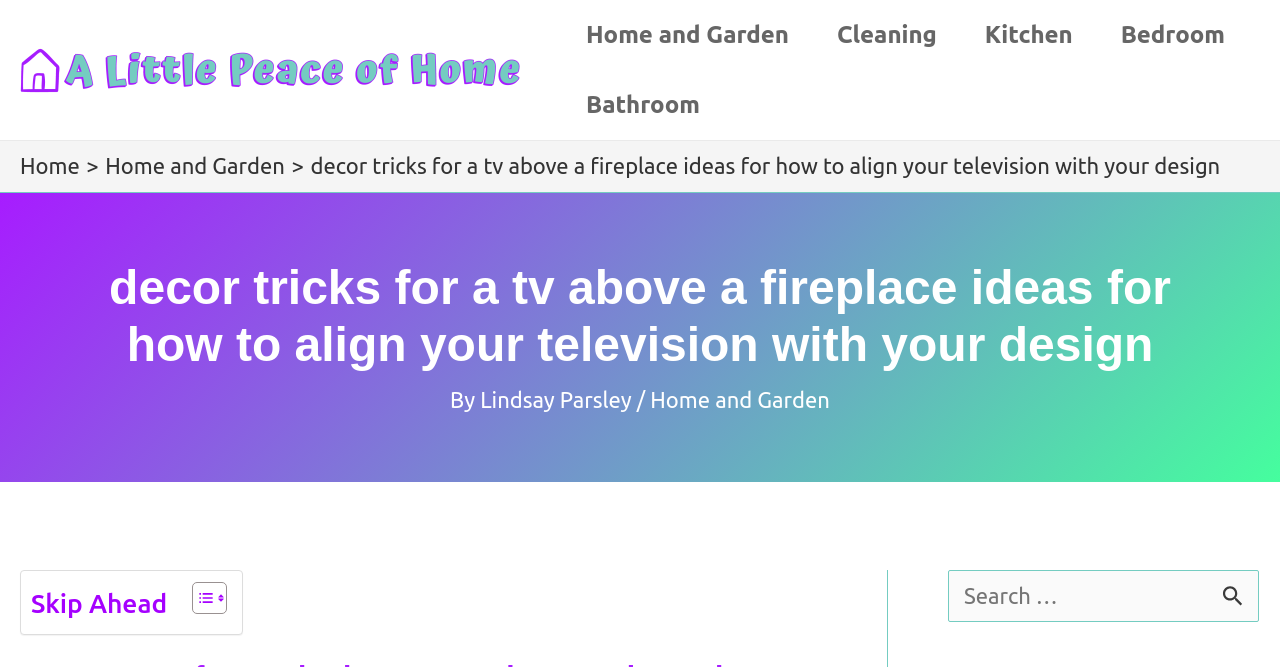Locate the bounding box coordinates of the area to click to fulfill this instruction: "Click the 'Lindsay Parsley' link". The bounding box should be presented as four float numbers between 0 and 1, in the order [left, top, right, bottom].

[0.375, 0.58, 0.498, 0.618]